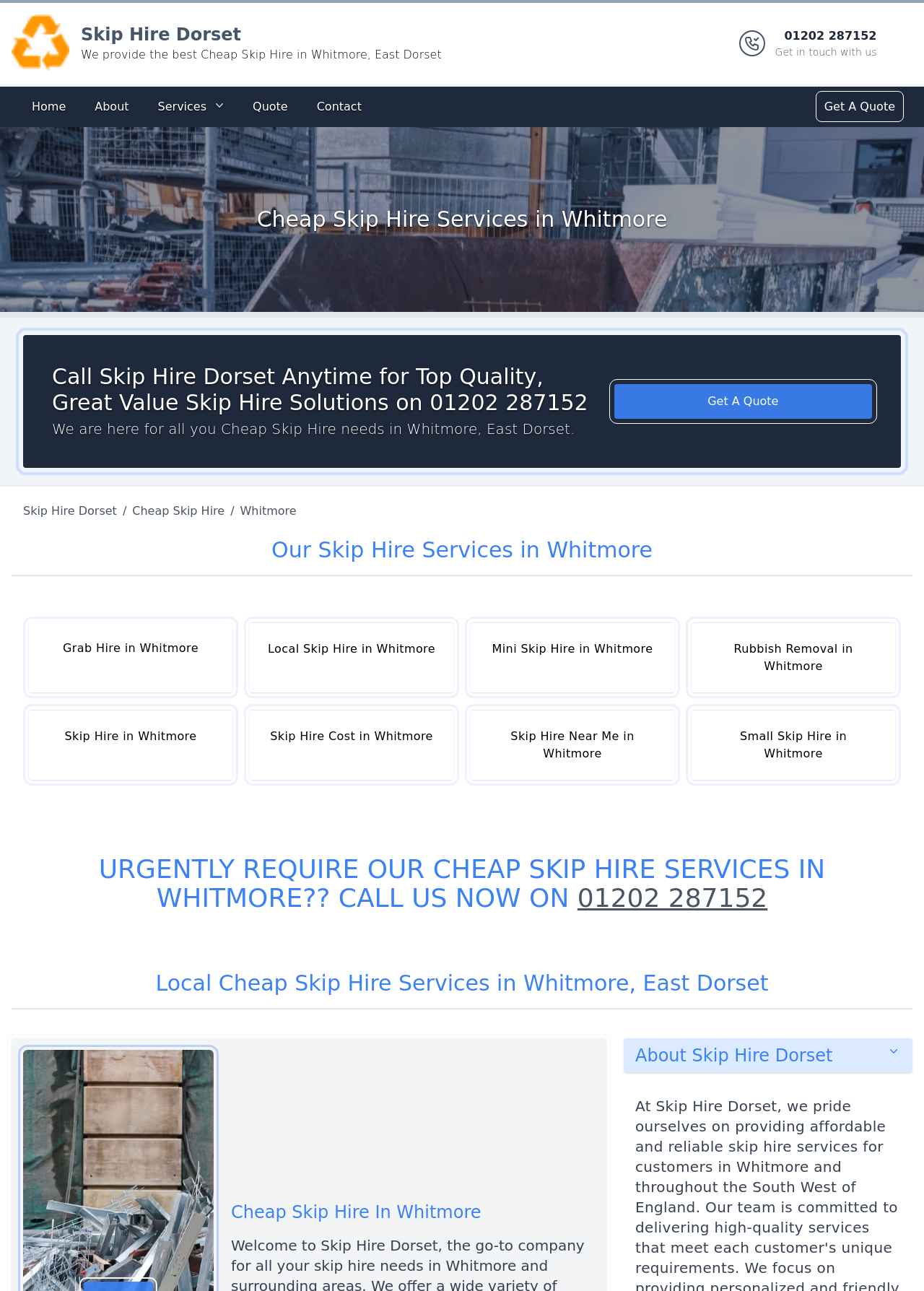Using the format (top-left x, top-left y, bottom-right x, bottom-right y), and given the element description, identify the bounding box coordinates within the screenshot: Get A Quote

[0.886, 0.073, 0.975, 0.092]